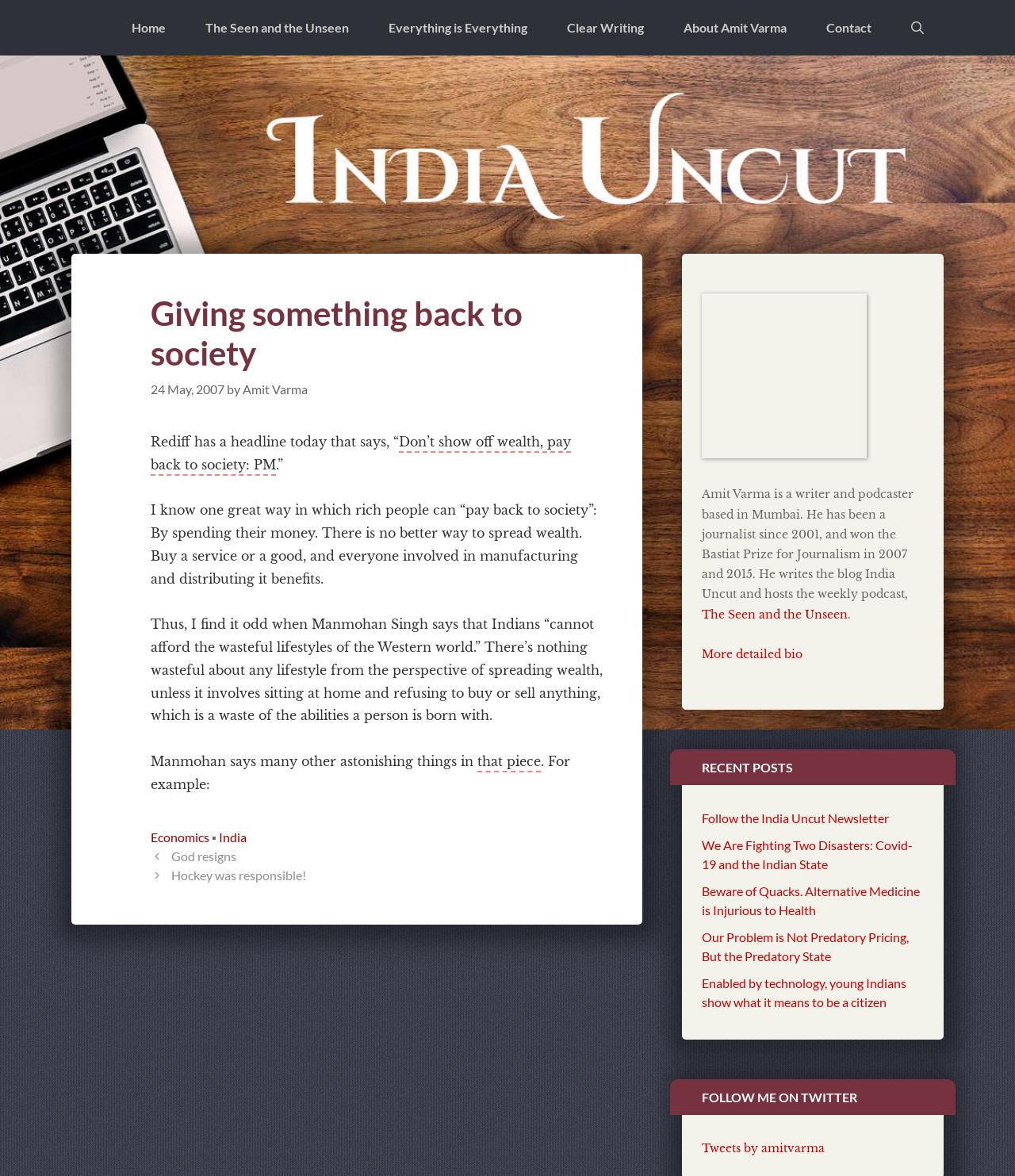Determine the bounding box coordinates of the clickable region to execute the instruction: "follow Amit Varma on Twitter". The coordinates should be four float numbers between 0 and 1, denoted as [left, top, right, bottom].

[0.691, 0.97, 0.812, 0.982]